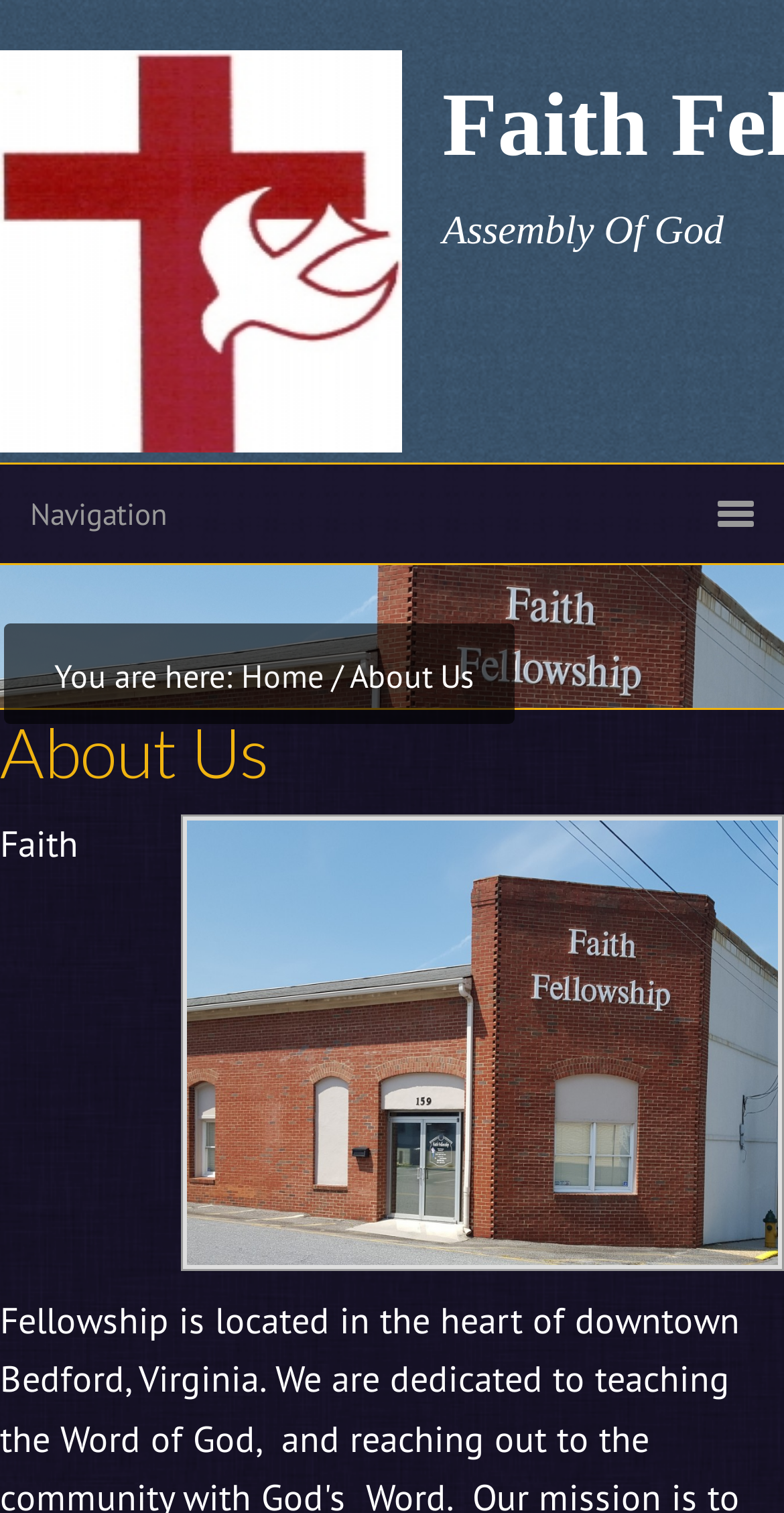How many images are on this webpage?
Based on the image, provide your answer in one word or phrase.

3